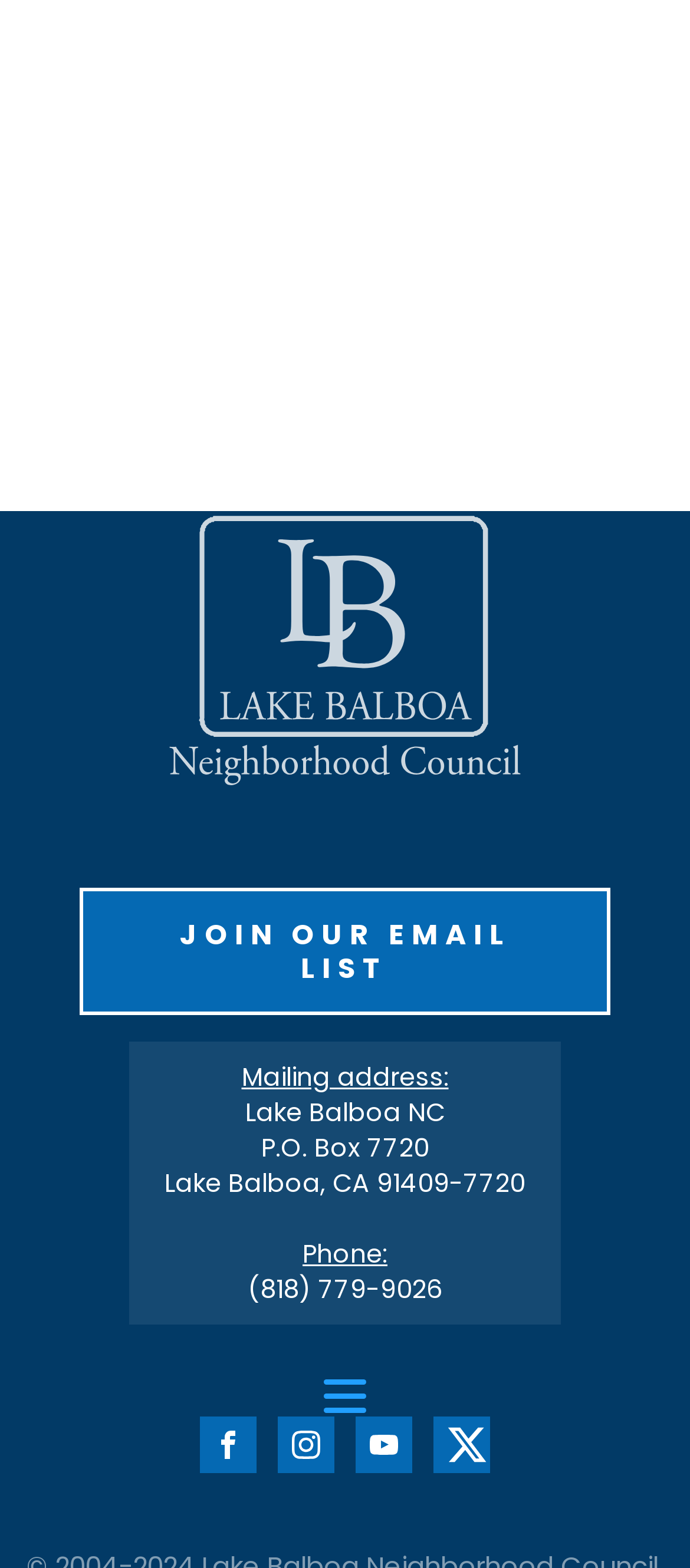Using the information from the screenshot, answer the following question thoroughly:
What is the phone number of the organization?

I found a link element with the text '(818) 779-9026' which is located near a StaticText element with the text 'Phone:', so I infer that this is the phone number of the organization.